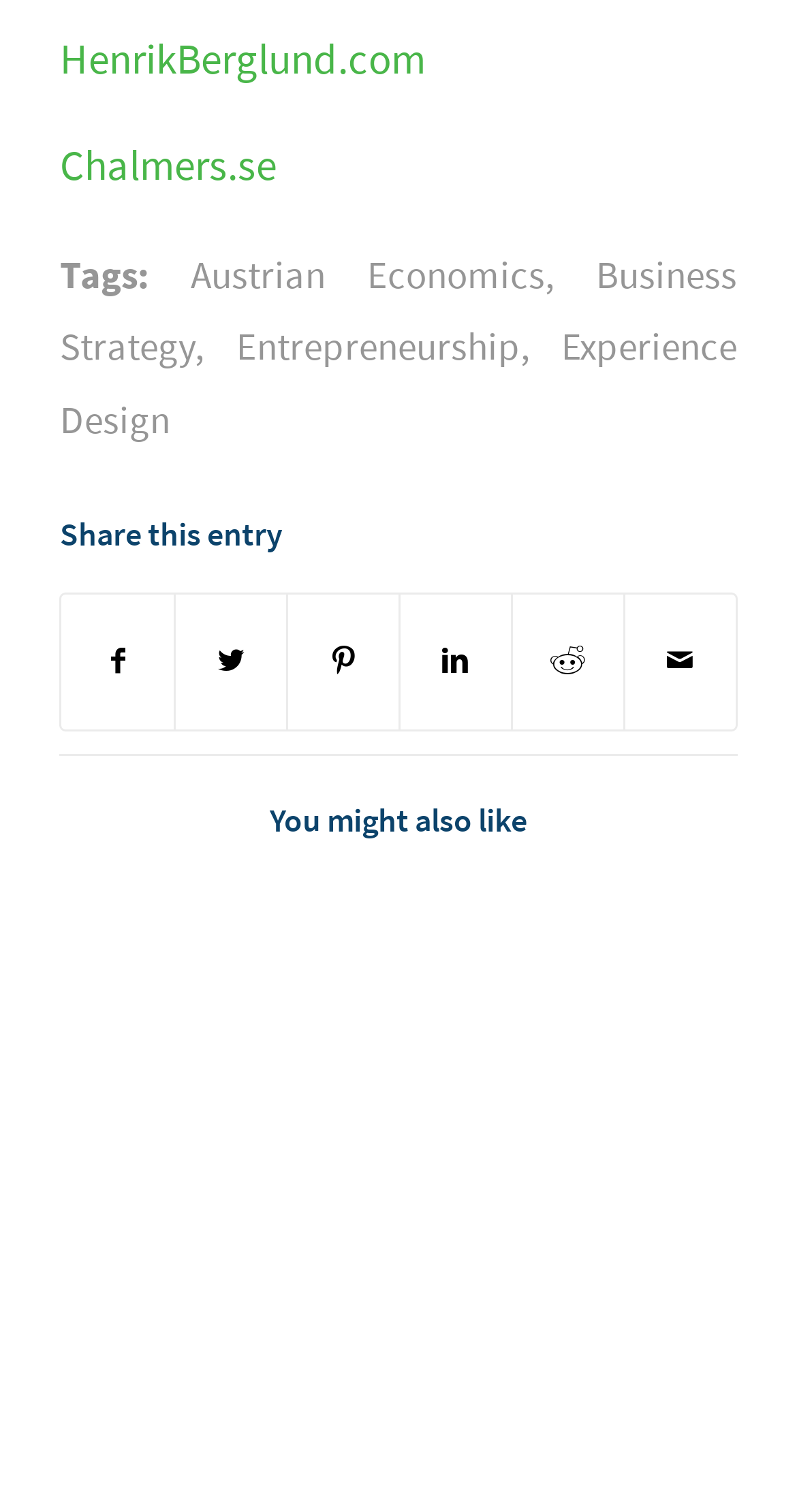Specify the bounding box coordinates of the region I need to click to perform the following instruction: "View '5. Peter Klein on Empathy for Entrepreneurs'". The coordinates must be four float numbers in the range of 0 to 1, i.e., [left, top, right, bottom].

[0.5, 0.688, 0.917, 0.907]